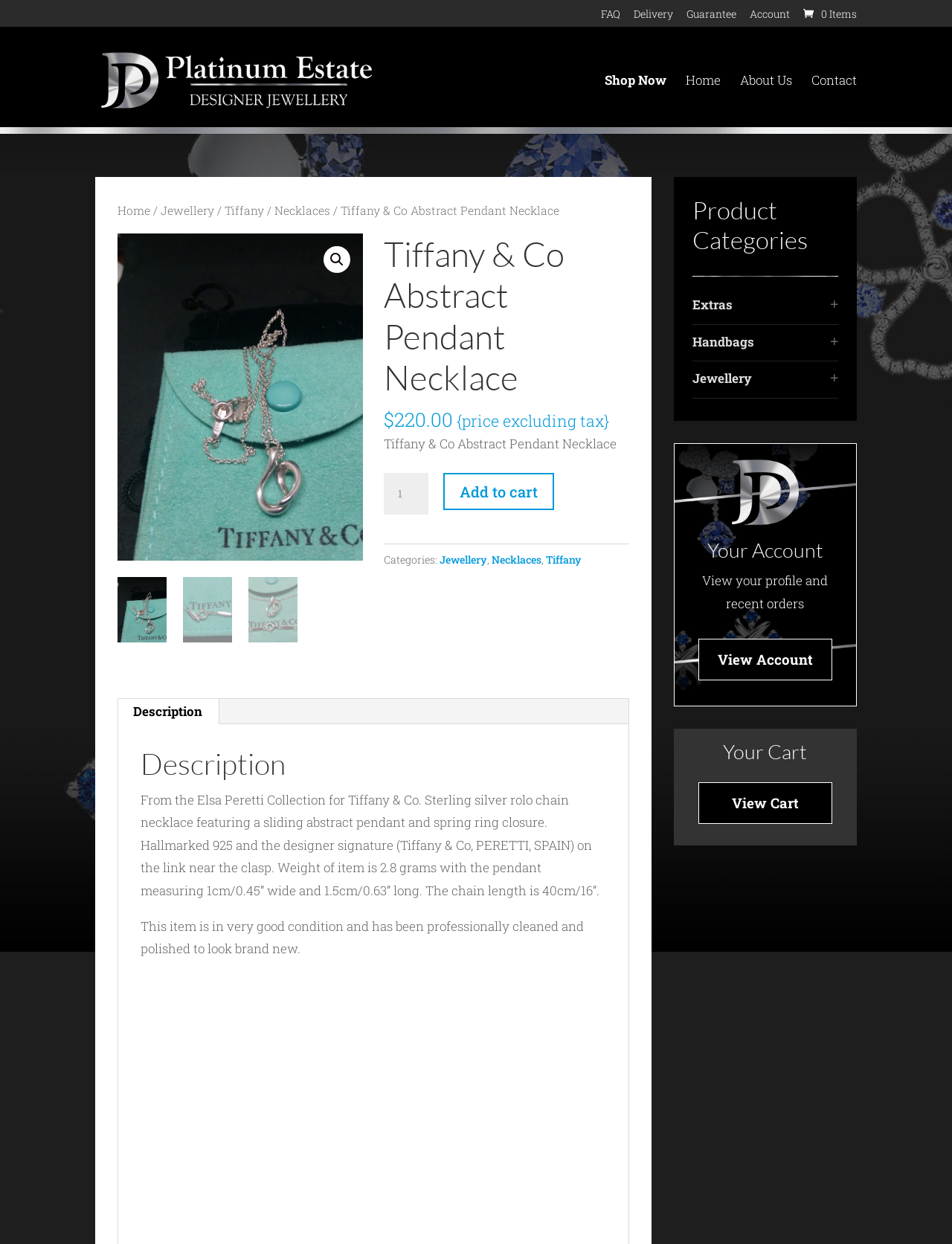Identify the bounding box coordinates of the element that should be clicked to fulfill this task: "Add the item to cart". The coordinates should be provided as four float numbers between 0 and 1, i.e., [left, top, right, bottom].

[0.465, 0.38, 0.582, 0.41]